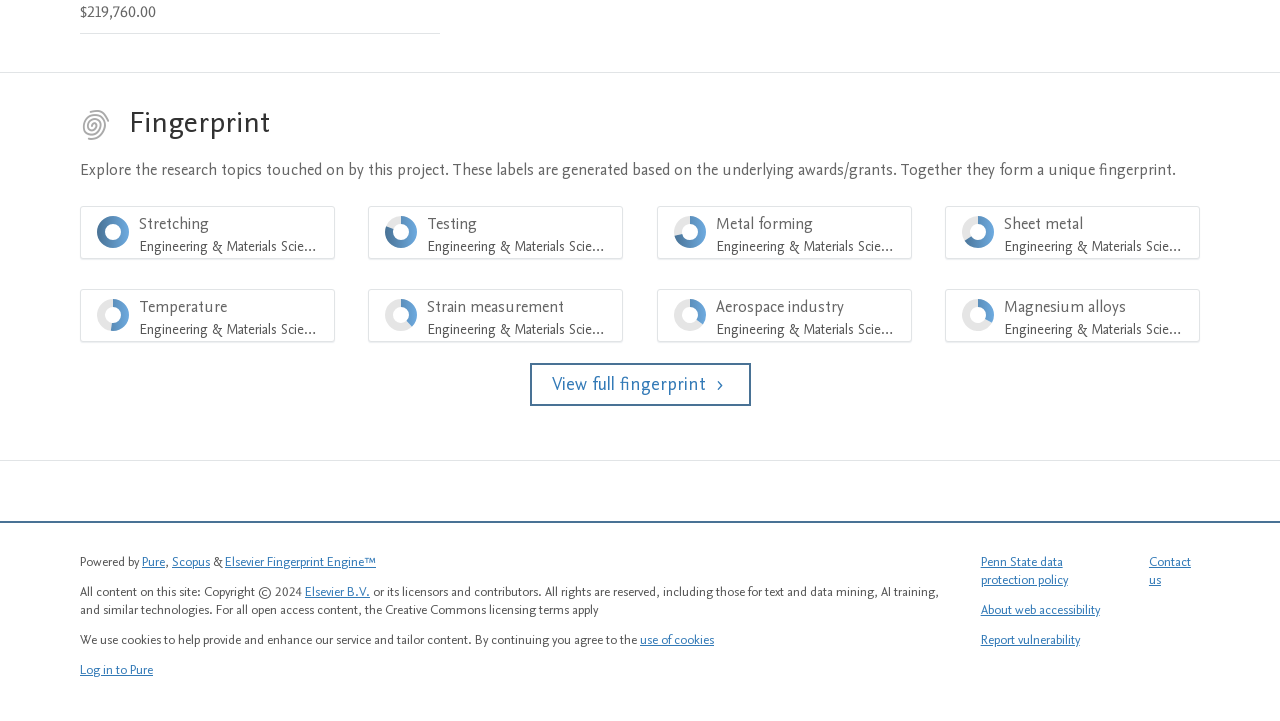Answer the question in one word or a short phrase:
Who powers the website?

Pure, Scopus, and Elsevier Fingerprint Engine